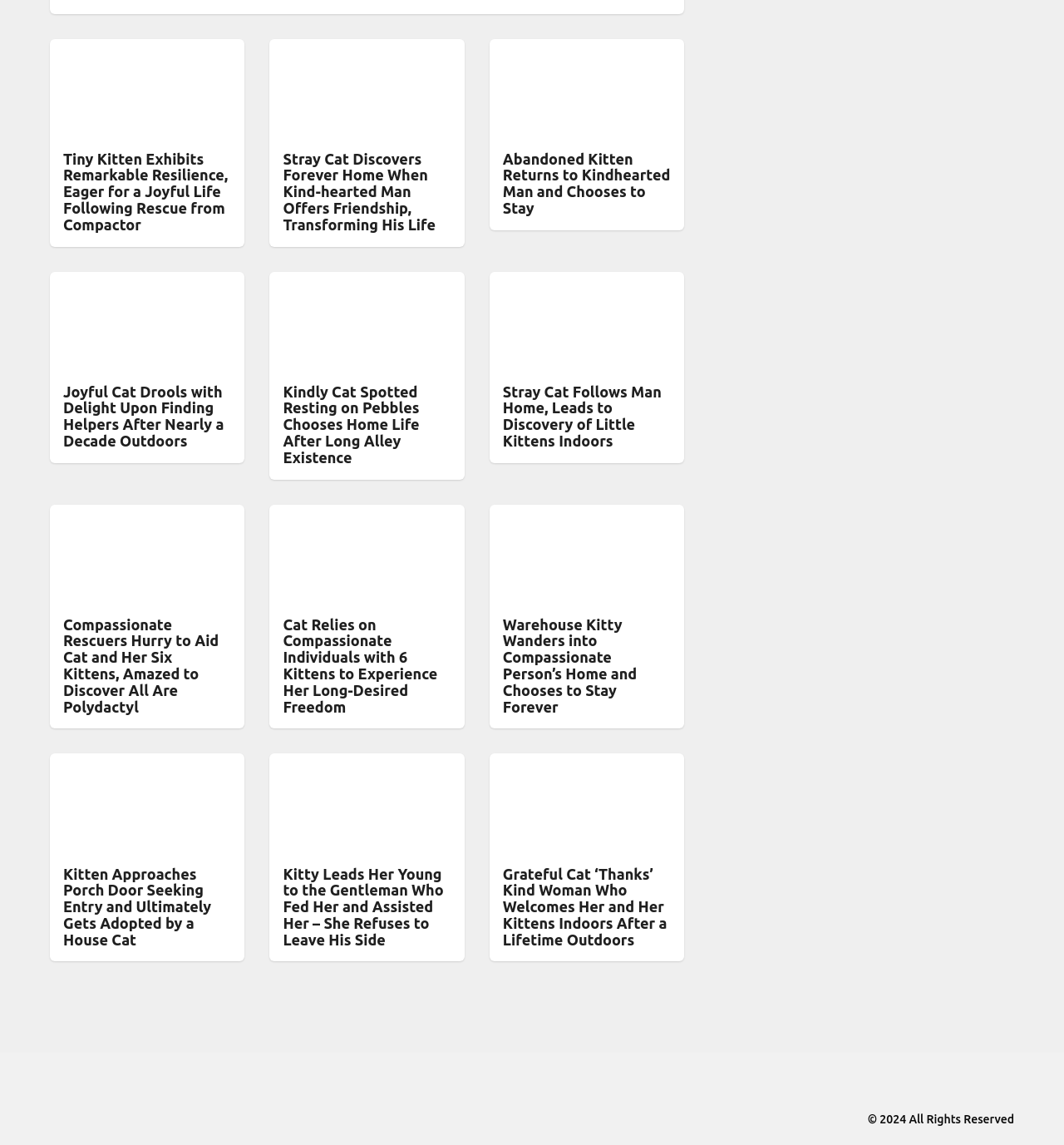Pinpoint the bounding box coordinates of the area that should be clicked to complete the following instruction: "Explore Home Life After Long Alley Existence". The coordinates must be given as four float numbers between 0 and 1, i.e., [left, top, right, bottom].

[0.253, 0.237, 0.437, 0.327]